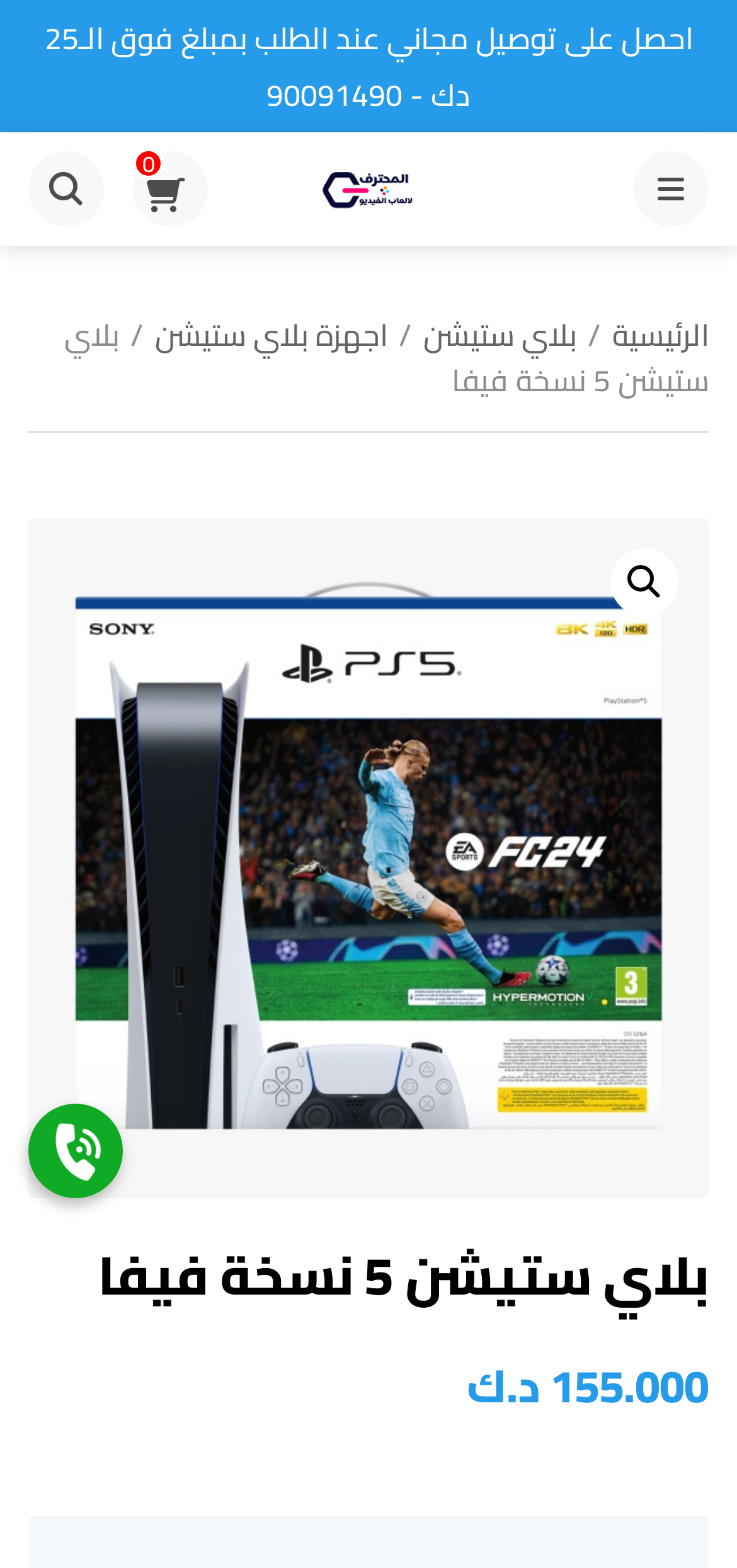Locate the bounding box coordinates of the area that needs to be clicked to fulfill the following instruction: "Click on the link to go to the homepage". The coordinates should be in the format of four float numbers between 0 and 1, namely [left, top, right, bottom].

[0.831, 0.195, 0.962, 0.231]